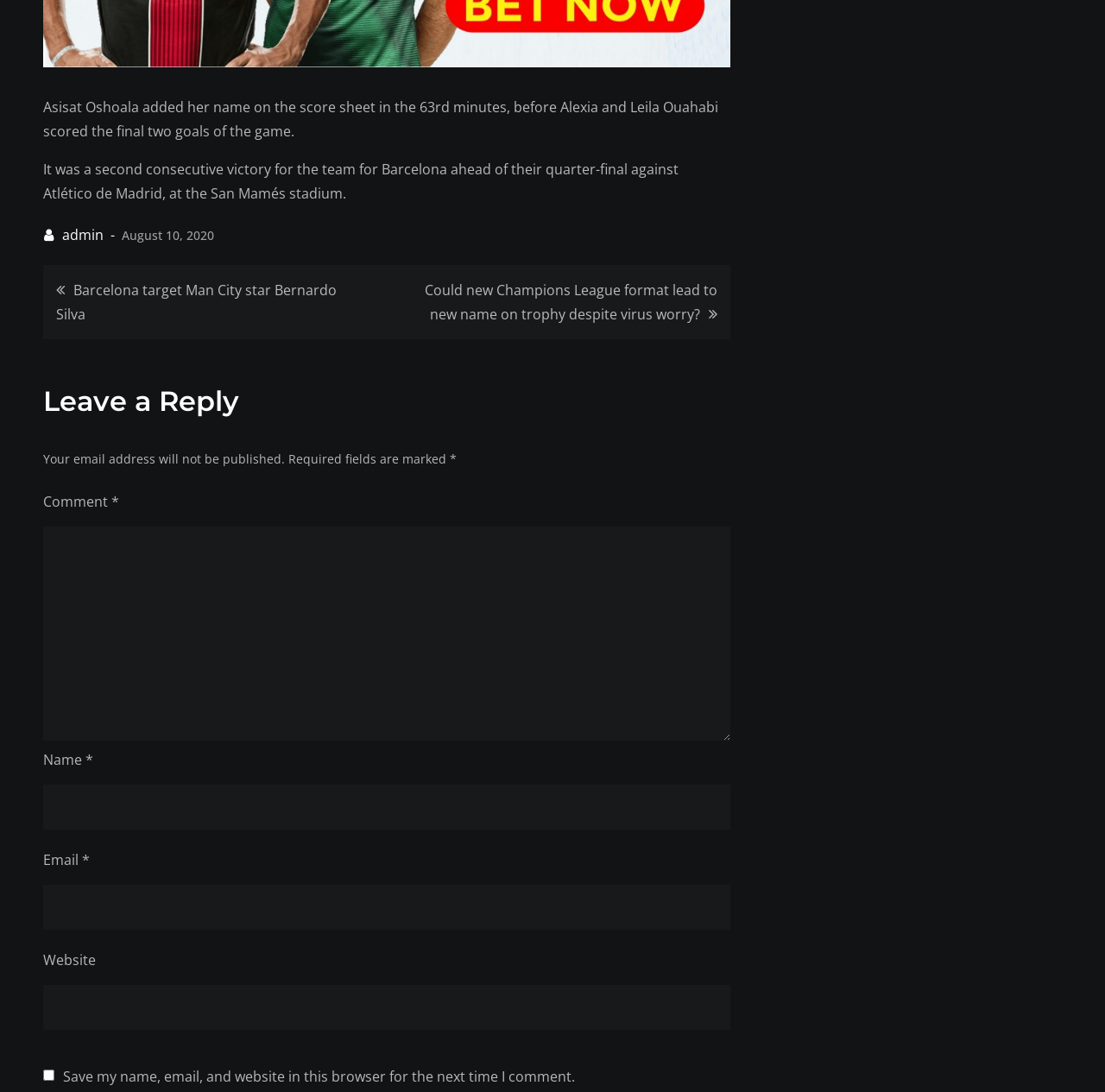What is the name of the team that won the game?
Please provide a comprehensive answer to the question based on the webpage screenshot.

The answer can be inferred from the text 'It was a second consecutive victory for the team for Barcelona ahead of their quarter-final against Atlético de Madrid, at the San Mamés stadium.' which indicates that Barcelona is the team that won the game.